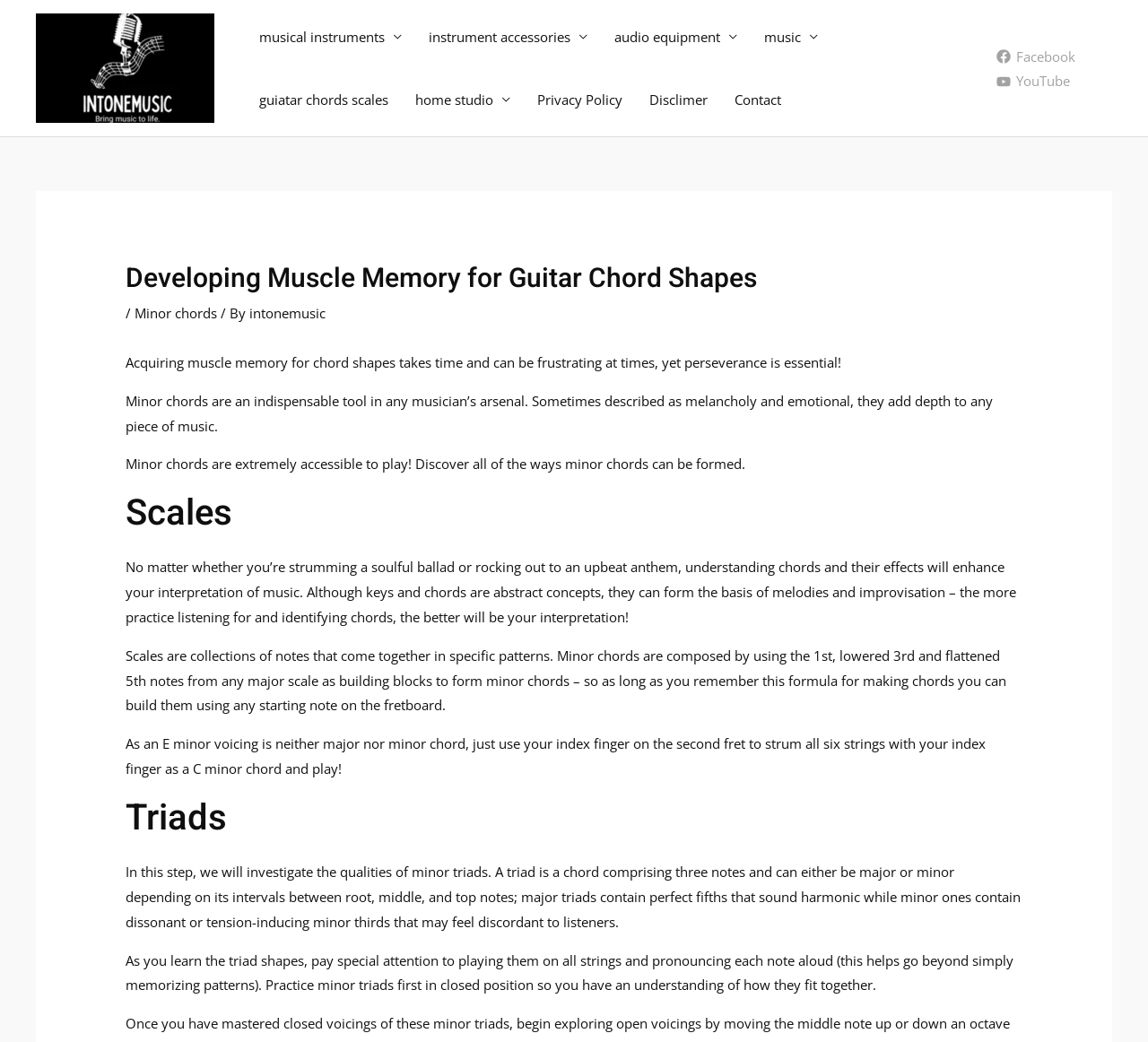Determine the bounding box coordinates of the area to click in order to meet this instruction: "Check out the 'Triads' section".

[0.109, 0.763, 0.891, 0.808]